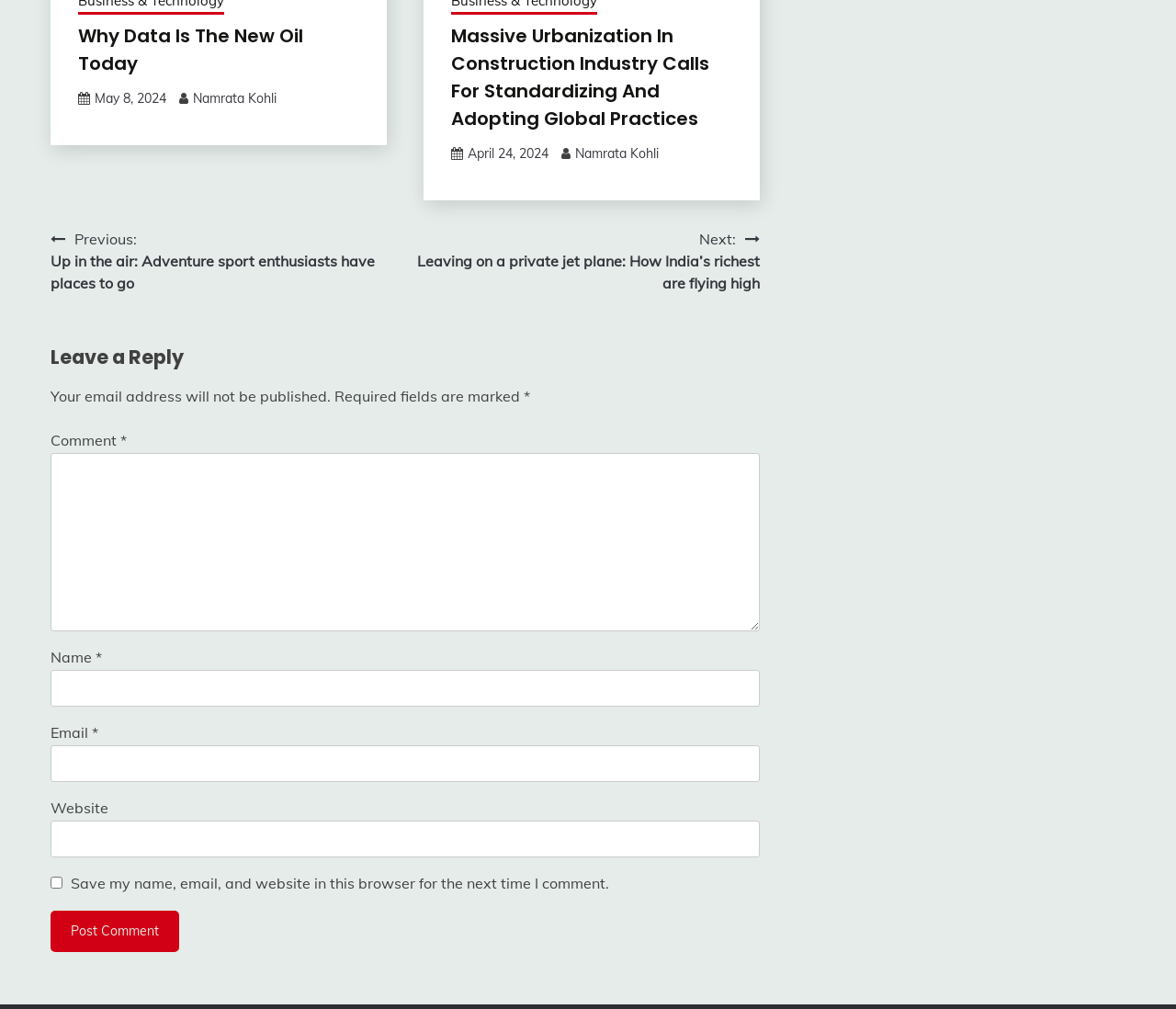Given the element description name="submit" value="Post Comment", specify the bounding box coordinates of the corresponding UI element in the format (top-left x, top-left y, bottom-right x, bottom-right y). All values must be between 0 and 1.

[0.043, 0.902, 0.152, 0.943]